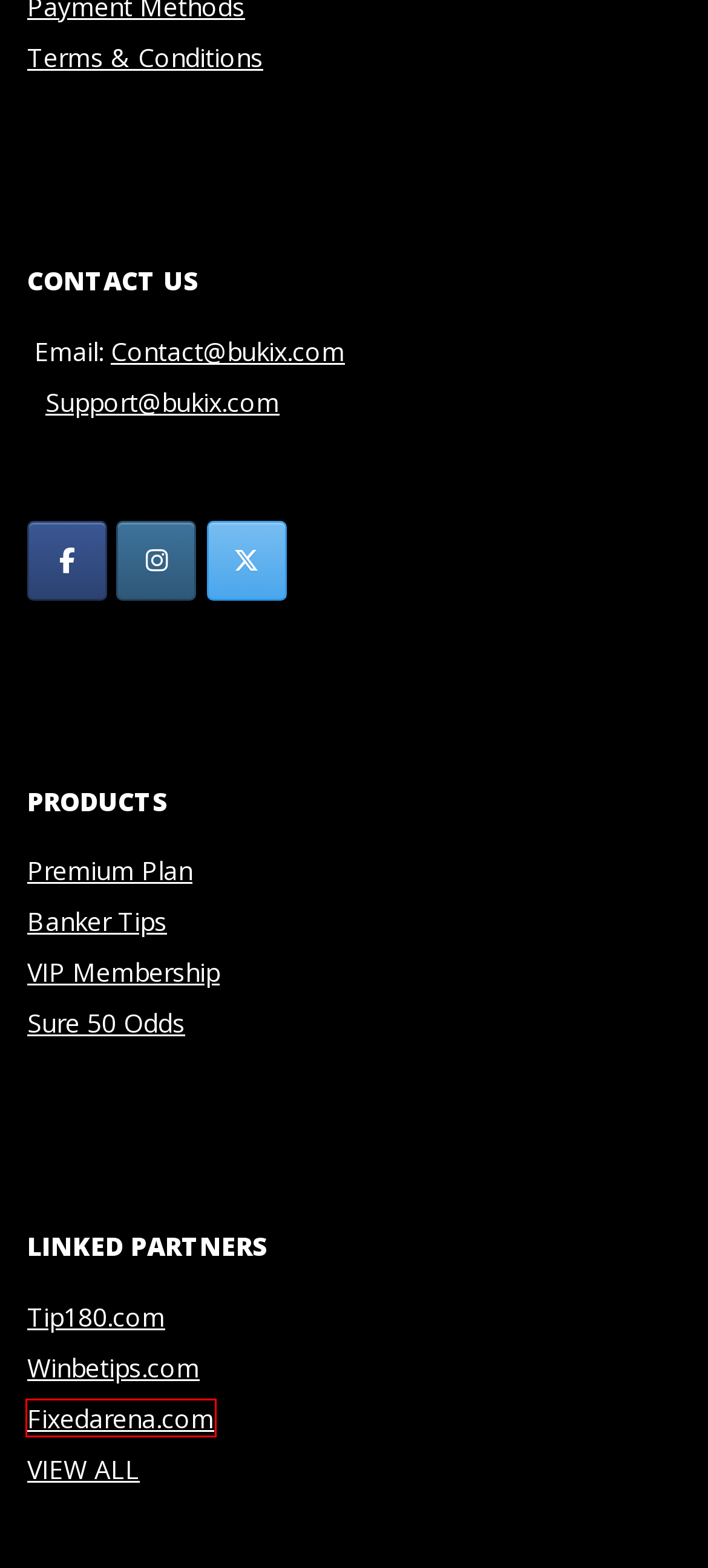Review the screenshot of a webpage that includes a red bounding box. Choose the webpage description that best matches the new webpage displayed after clicking the element within the bounding box. Here are the candidates:
A. Winbetips Football Predictions – Most Accurate Football Prediction Site
B. Pricing Plan - Bukix
C. VIP FOOTBALL SOCCER TIPS SUBSCRIPTION - TIPSTER180
D. Best football prediction website 2023 - TIP180.com
E. Home - Fixed Arena.com
F. Our Linked Partners - Bukix
G. Daily Soccer Banker Tips for Steady Winning | Football Banker Tips
H. TOS Page - Bukix

E